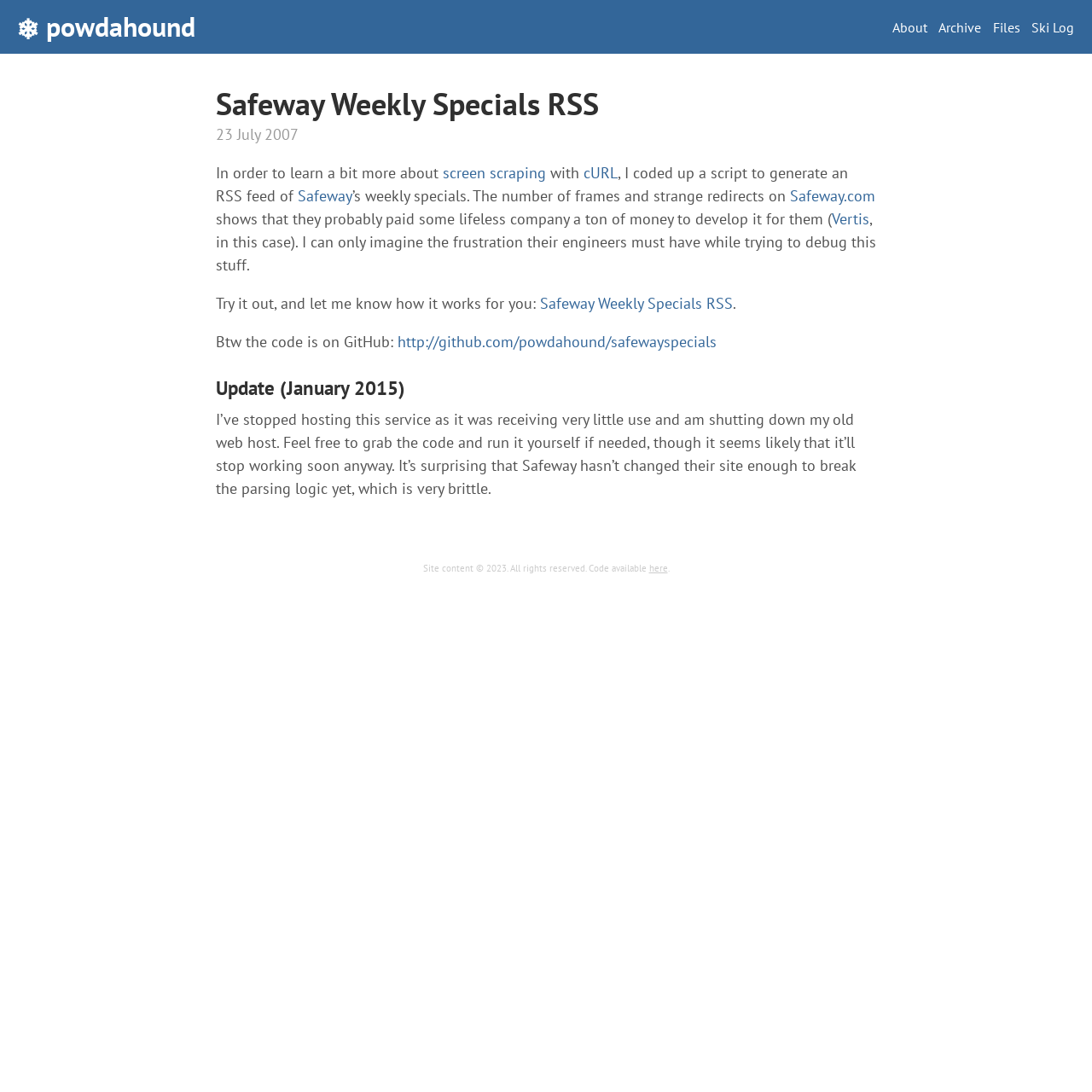Please specify the bounding box coordinates of the area that should be clicked to accomplish the following instruction: "read about false economy". The coordinates should consist of four float numbers between 0 and 1, i.e., [left, top, right, bottom].

None